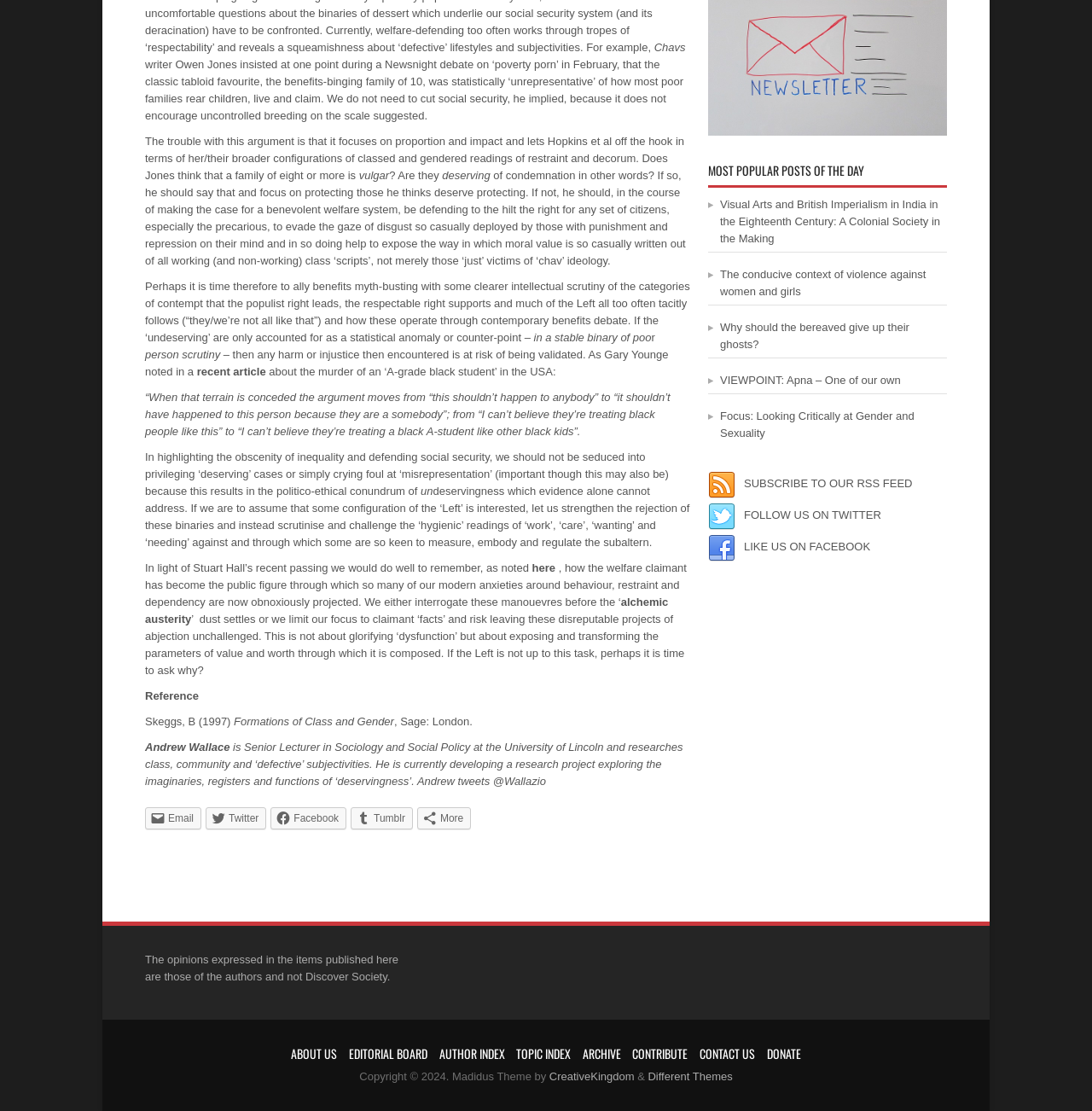Based on the element description, predict the bounding box coordinates (top-left x, top-left y, bottom-right x, bottom-right y) for the UI element in the screenshot: Subscribe to our RSS Feed

[0.681, 0.429, 0.836, 0.441]